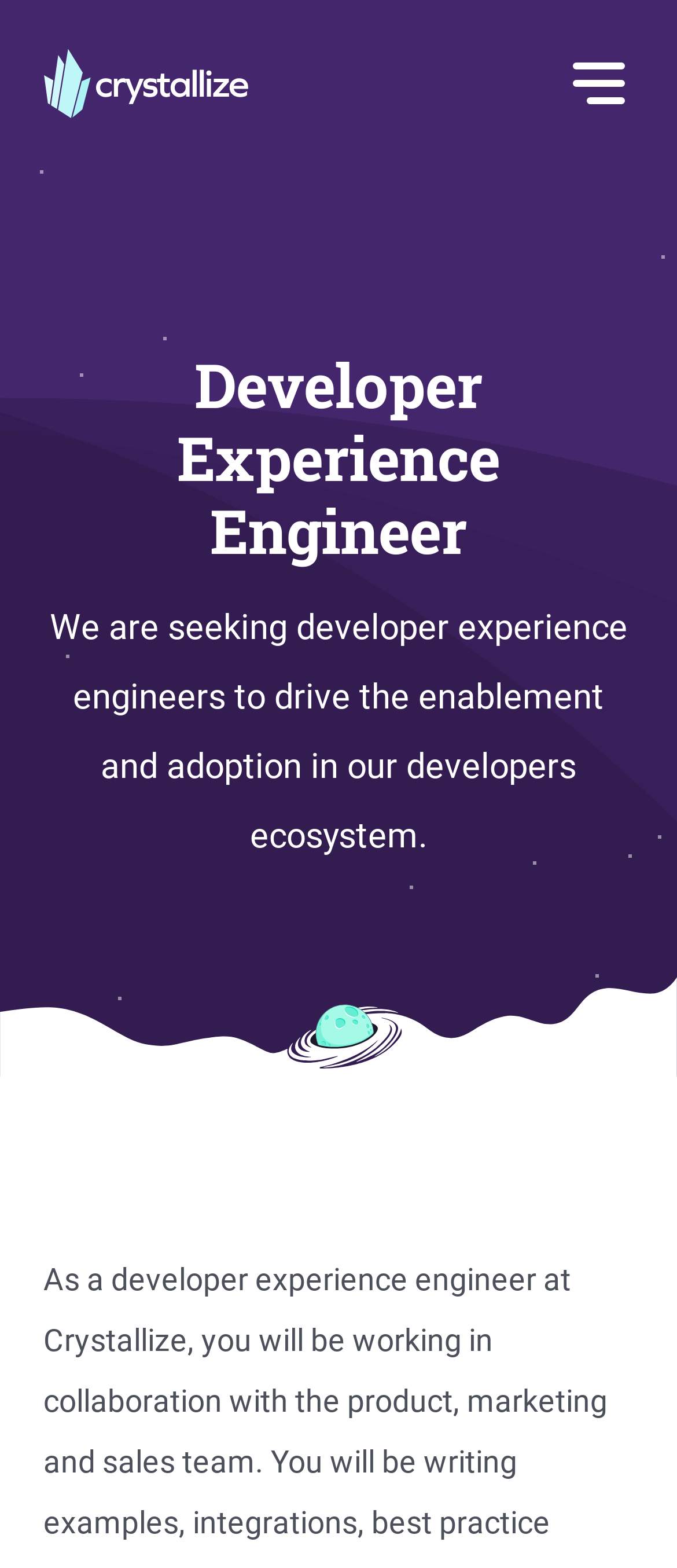Please specify the bounding box coordinates in the format (top-left x, top-left y, bottom-right x, bottom-right y), with values ranging from 0 to 1. Identify the bounding box for the UI component described as follows: parent_node: Product

[0.064, 0.031, 0.577, 0.075]